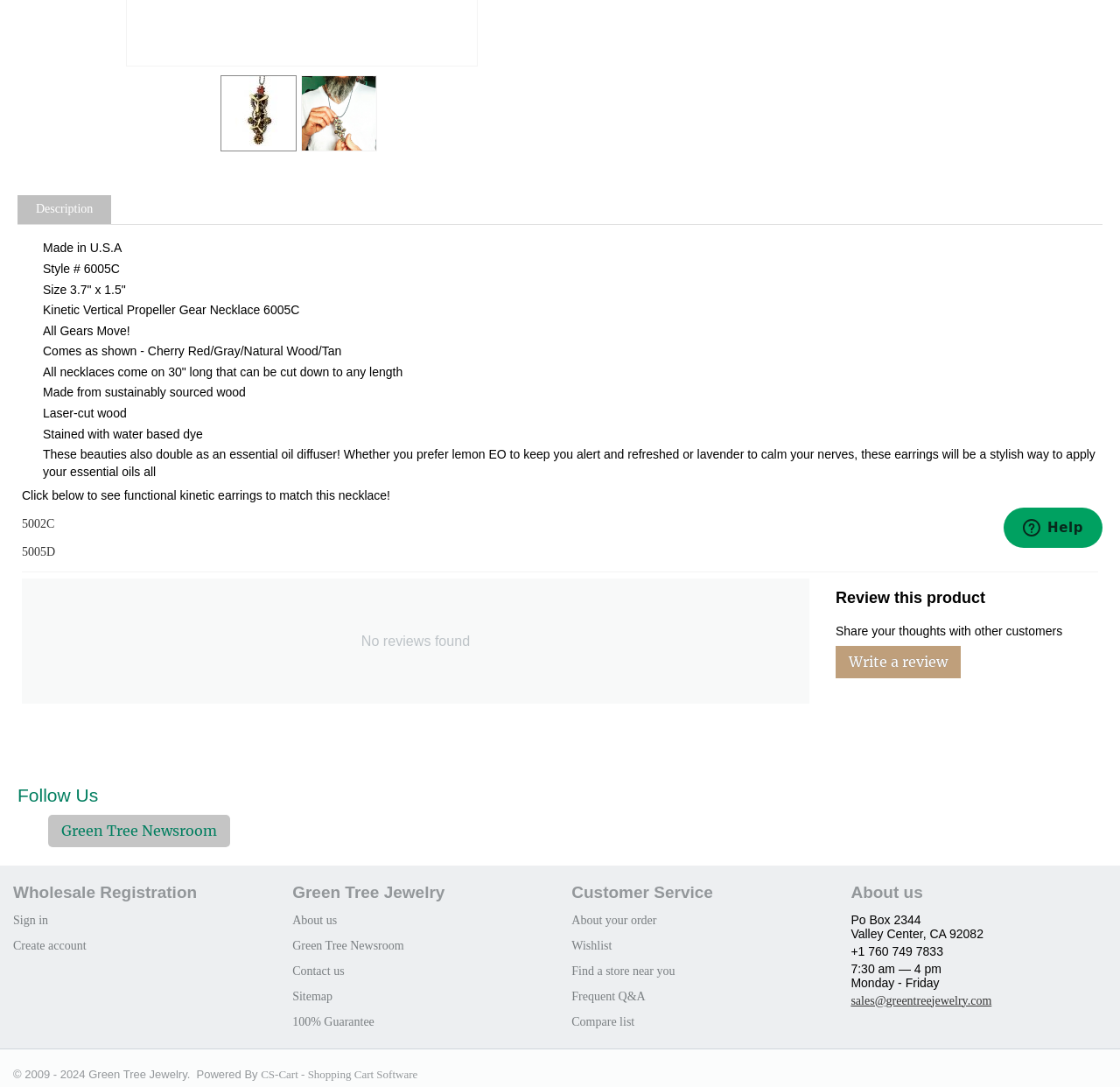Locate the bounding box of the user interface element based on this description: "CS-Cart - Shopping Cart Software".

[0.233, 0.982, 0.373, 0.994]